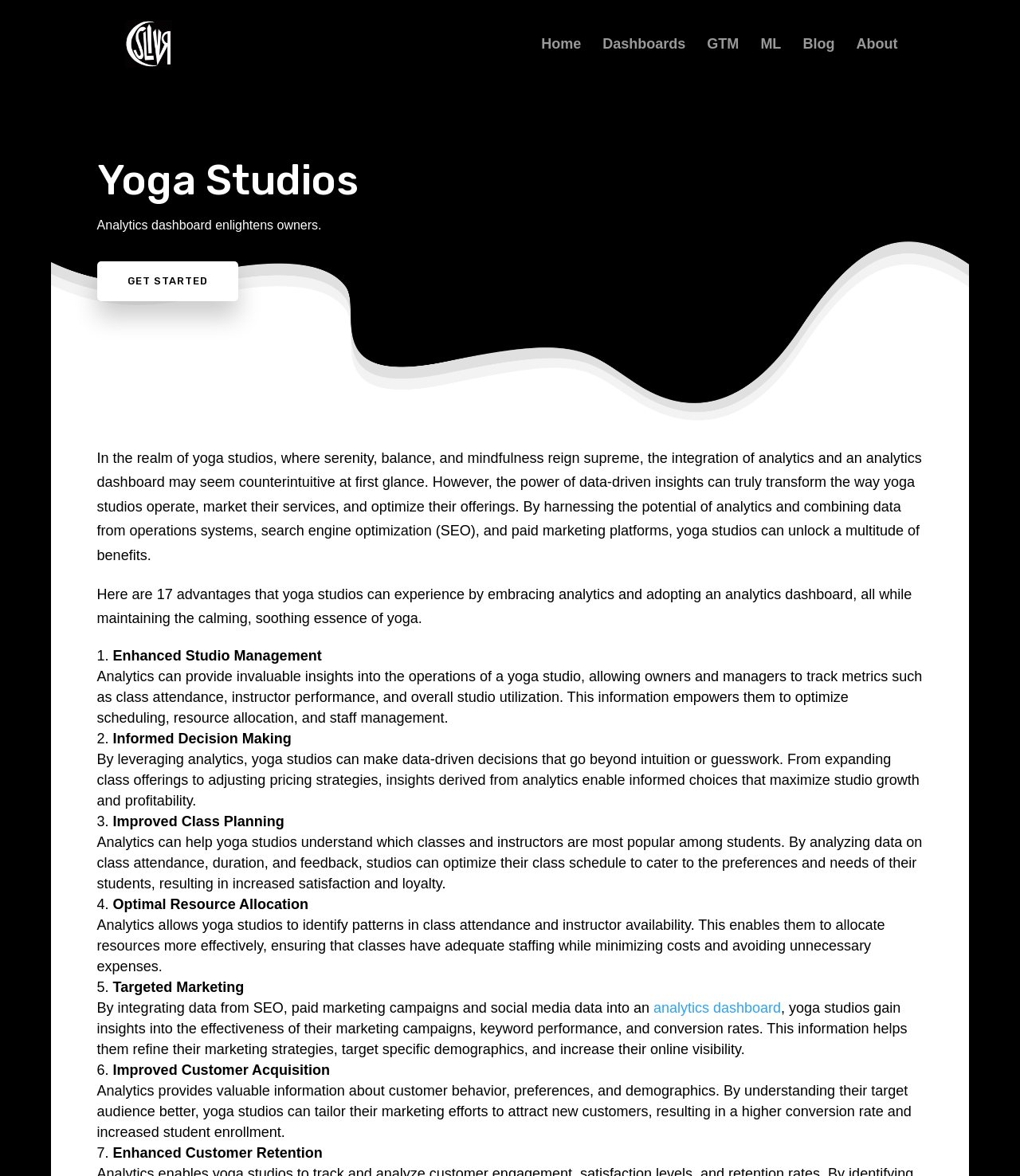Please identify the bounding box coordinates of the clickable element to fulfill the following instruction: "Click on the 'About' link". The coordinates should be four float numbers between 0 and 1, i.e., [left, top, right, bottom].

[0.839, 0.033, 0.88, 0.075]